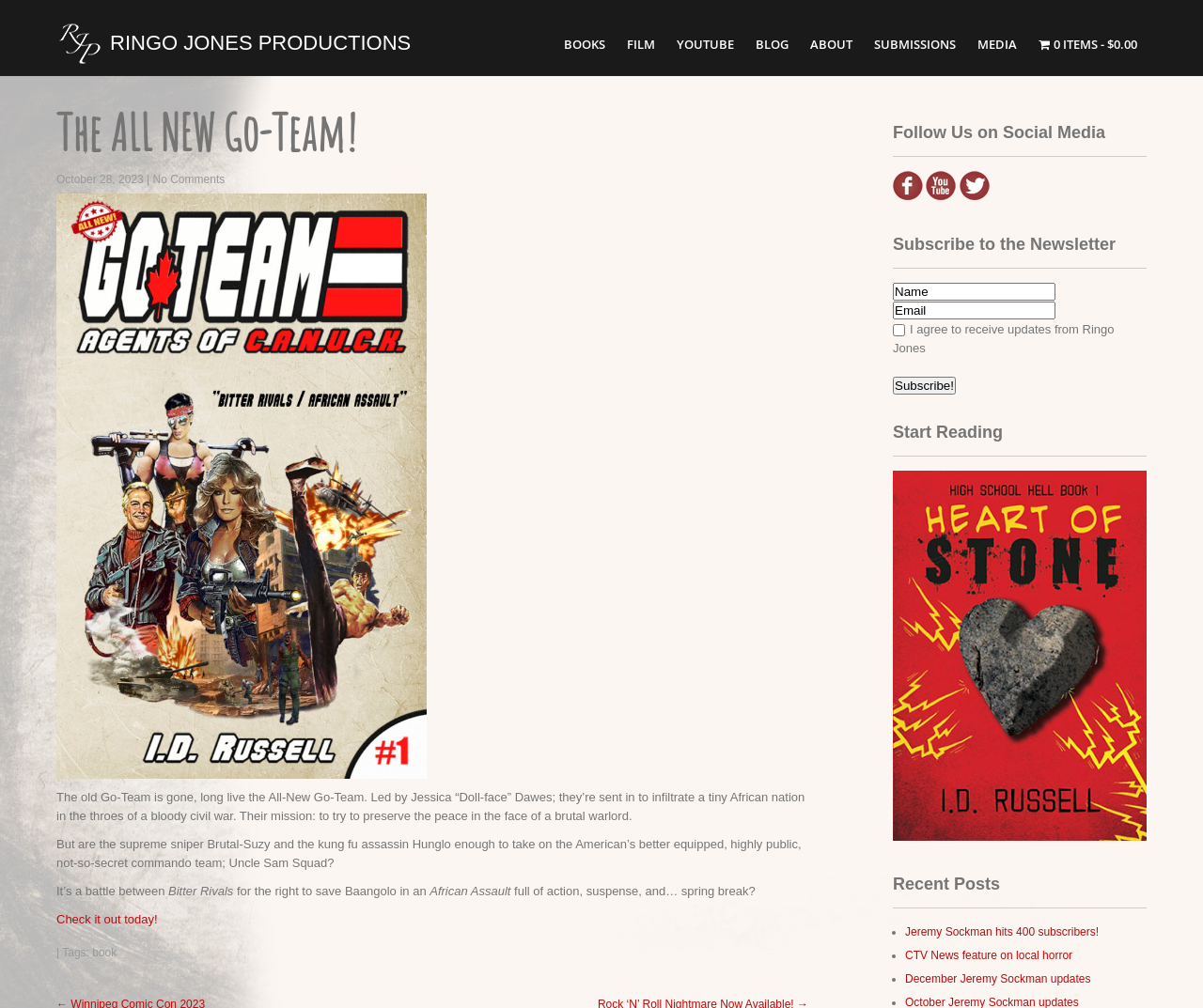Identify the bounding box of the UI element described as follows: "0 items$0.00". Provide the coordinates as four float numbers in the range of 0 to 1 [left, top, right, bottom].

[0.856, 0.03, 0.953, 0.058]